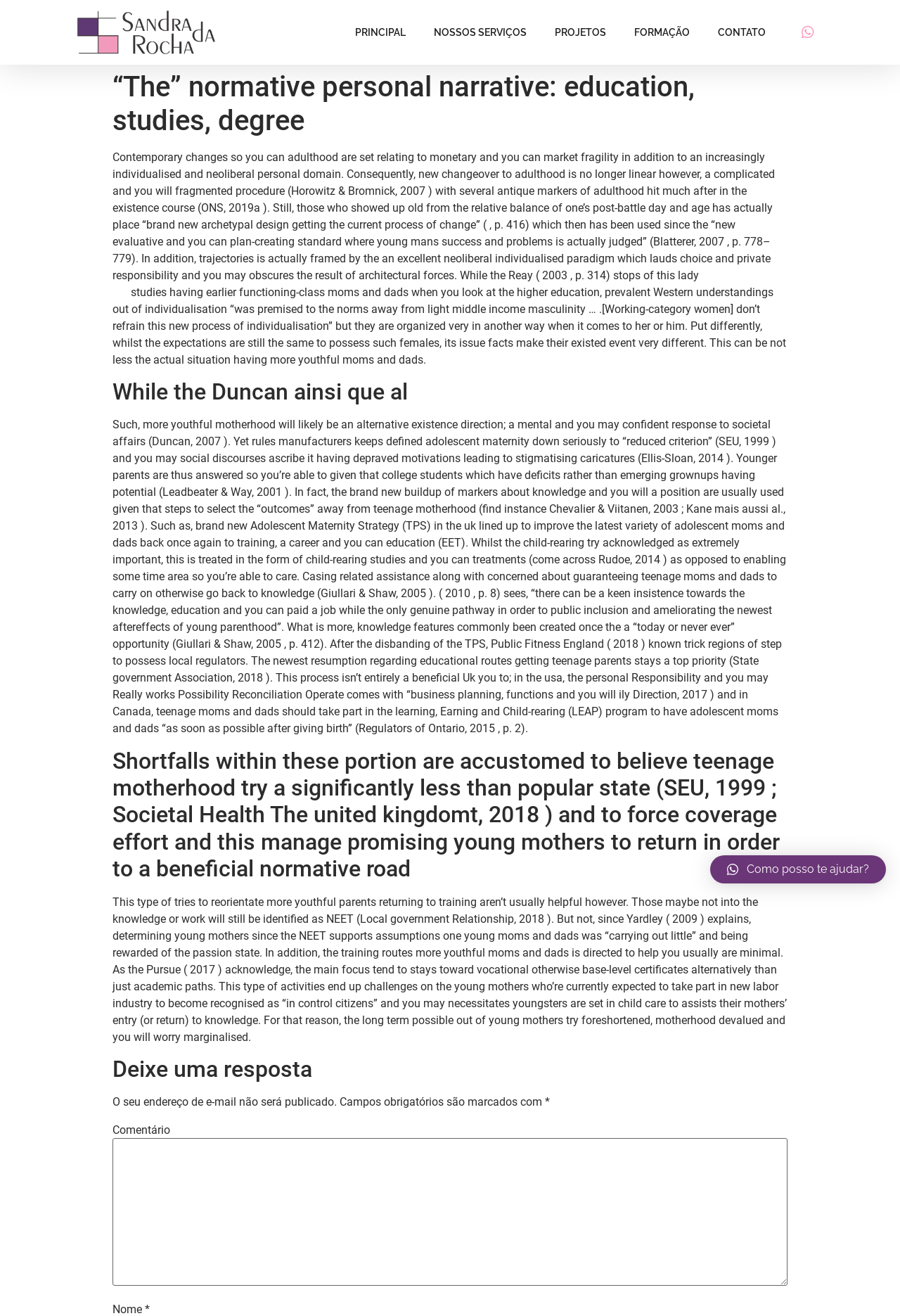Show the bounding box coordinates of the element that should be clicked to complete the task: "Click the link to FORMAÇÃO".

[0.689, 0.012, 0.782, 0.037]